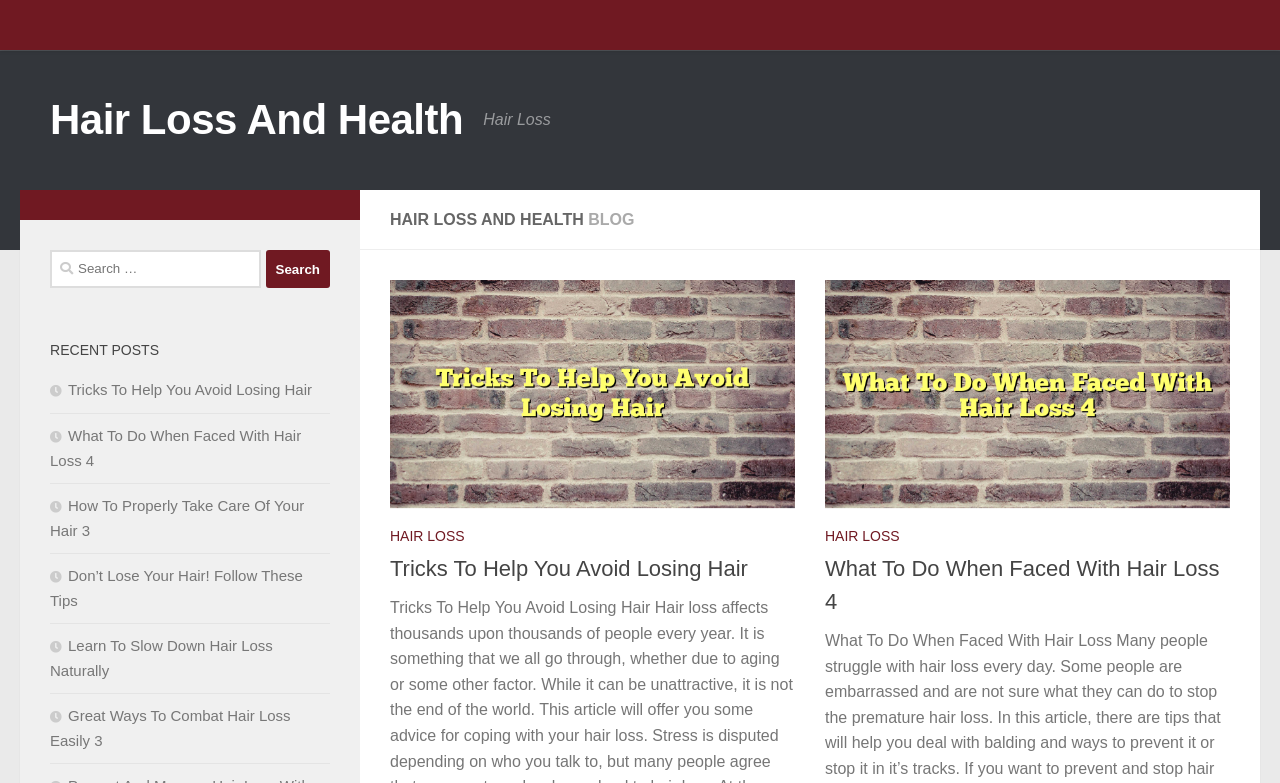How many recent posts are listed? Using the information from the screenshot, answer with a single word or phrase.

5